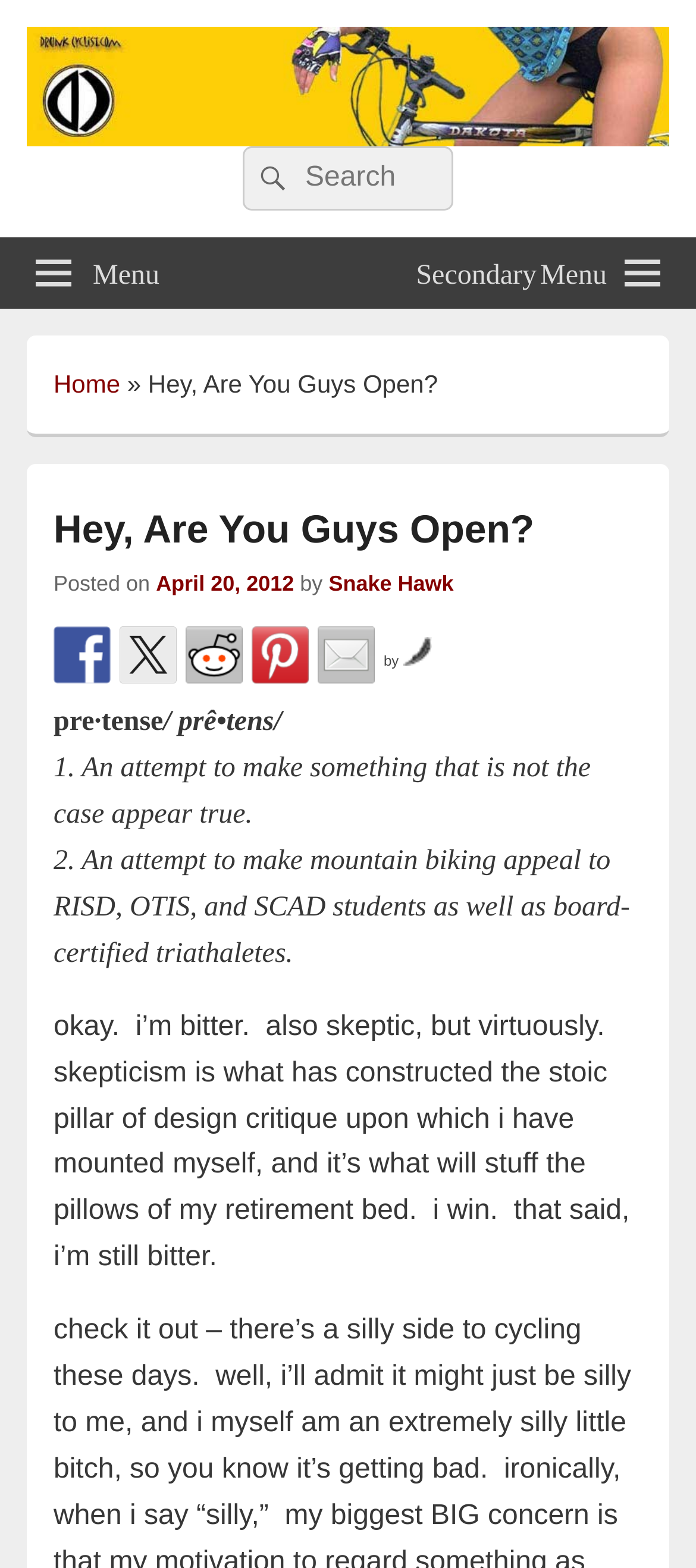Find the bounding box coordinates of the area to click in order to follow the instruction: "Go to the home page".

[0.077, 0.235, 0.173, 0.253]